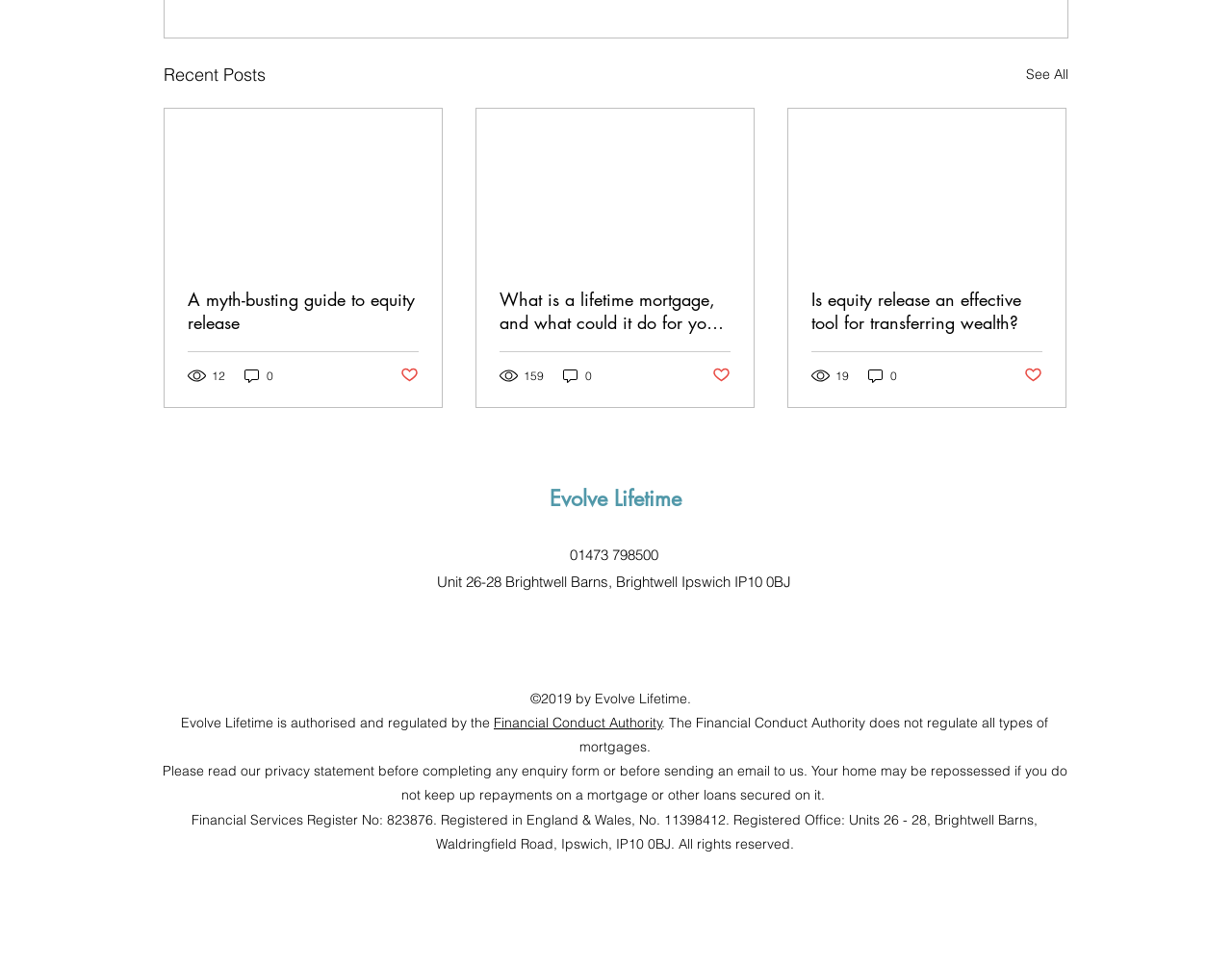From the webpage screenshot, predict the bounding box of the UI element that matches this description: "Financial Conduct Authority".

[0.401, 0.739, 0.538, 0.757]